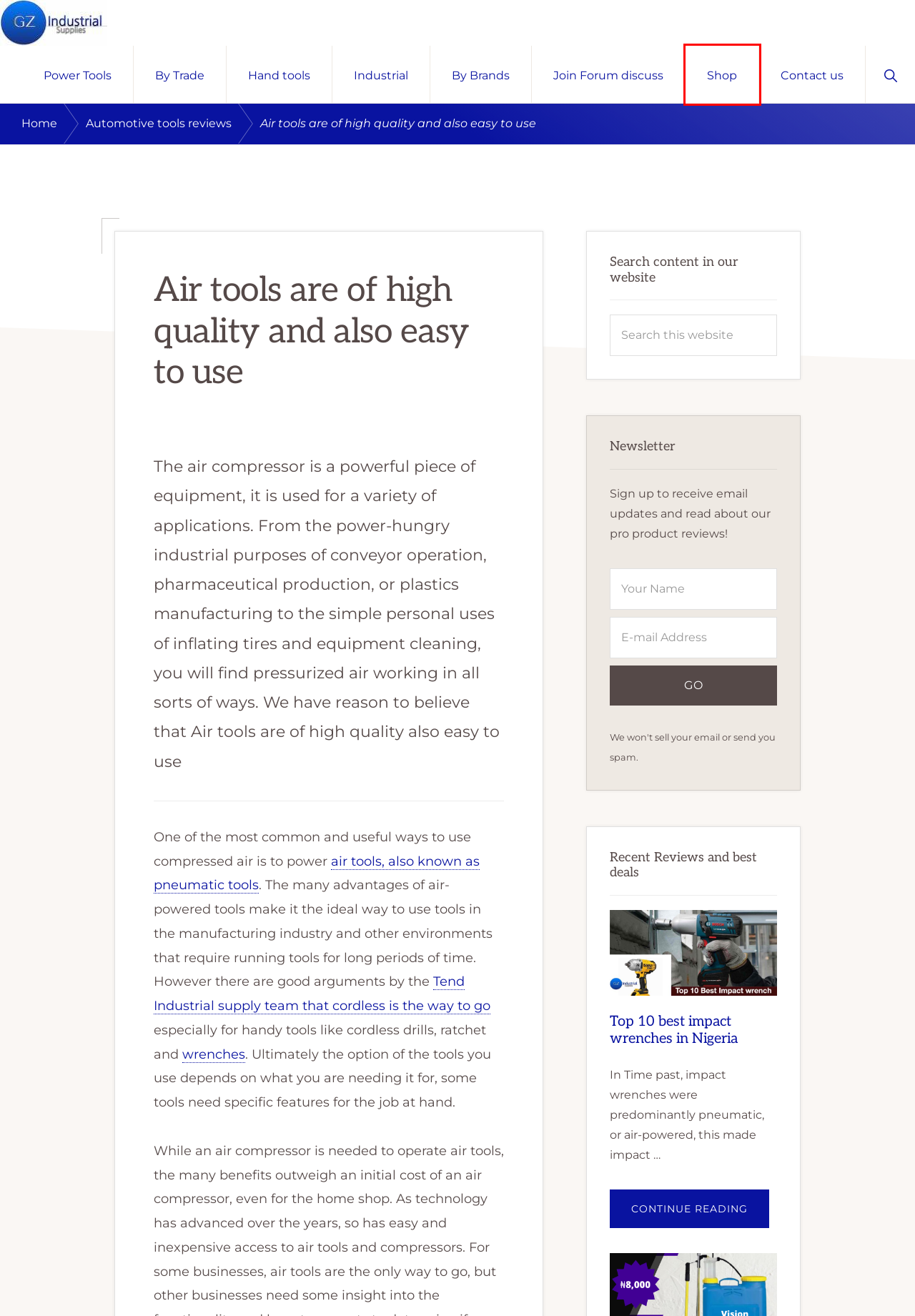You are looking at a webpage screenshot with a red bounding box around an element. Pick the description that best matches the new webpage after interacting with the element in the red bounding box. The possible descriptions are:
A. Contact Us - GZ Industrial Supplies Product reviews
B. The Top 10 impact wrenches in Nigeria by GZ Industrial supplies reviews
C. The Ultimate Guide to Choosing Between Electric and Air Impact Wrenches - Tend Industrial Supplies
D. Why Technicians are Choosing Cordless Ratchets Over Pneumatic Ones - Tend Industrial Supplies
E. Block Content Examples - GZ Industrial Supplies Product reviews
F. shop online Industrial supplies -Gz Industrial supplies Nigeria
G. Tools and product reviews in Nigeria from GZ Industrial supplies
H. Automotive tools reviews Archives - GZ Industrial Supplies Product reviews

F